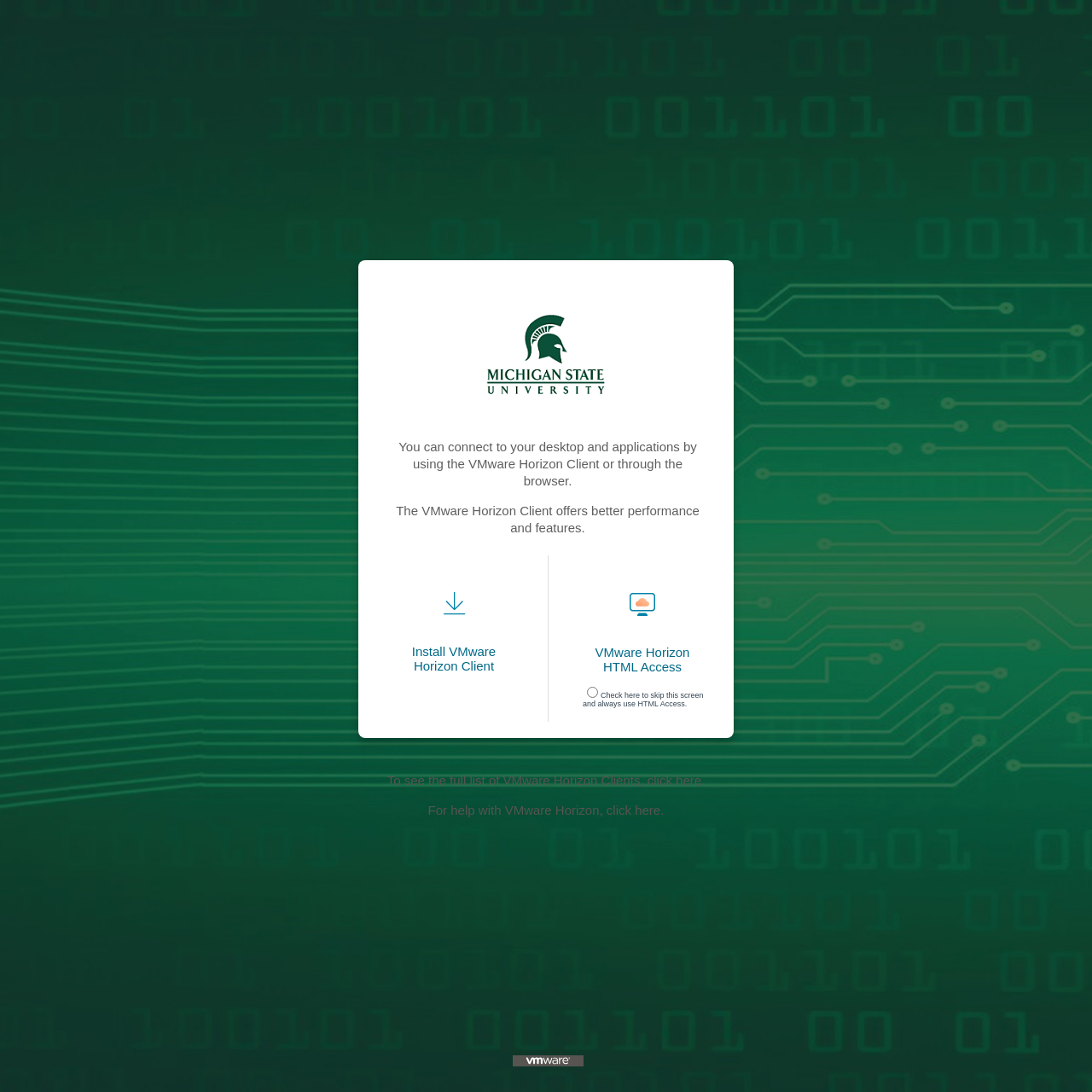How can users access their desktop and applications?
Answer briefly with a single word or phrase based on the image.

using VMware Horizon Client or through the browser